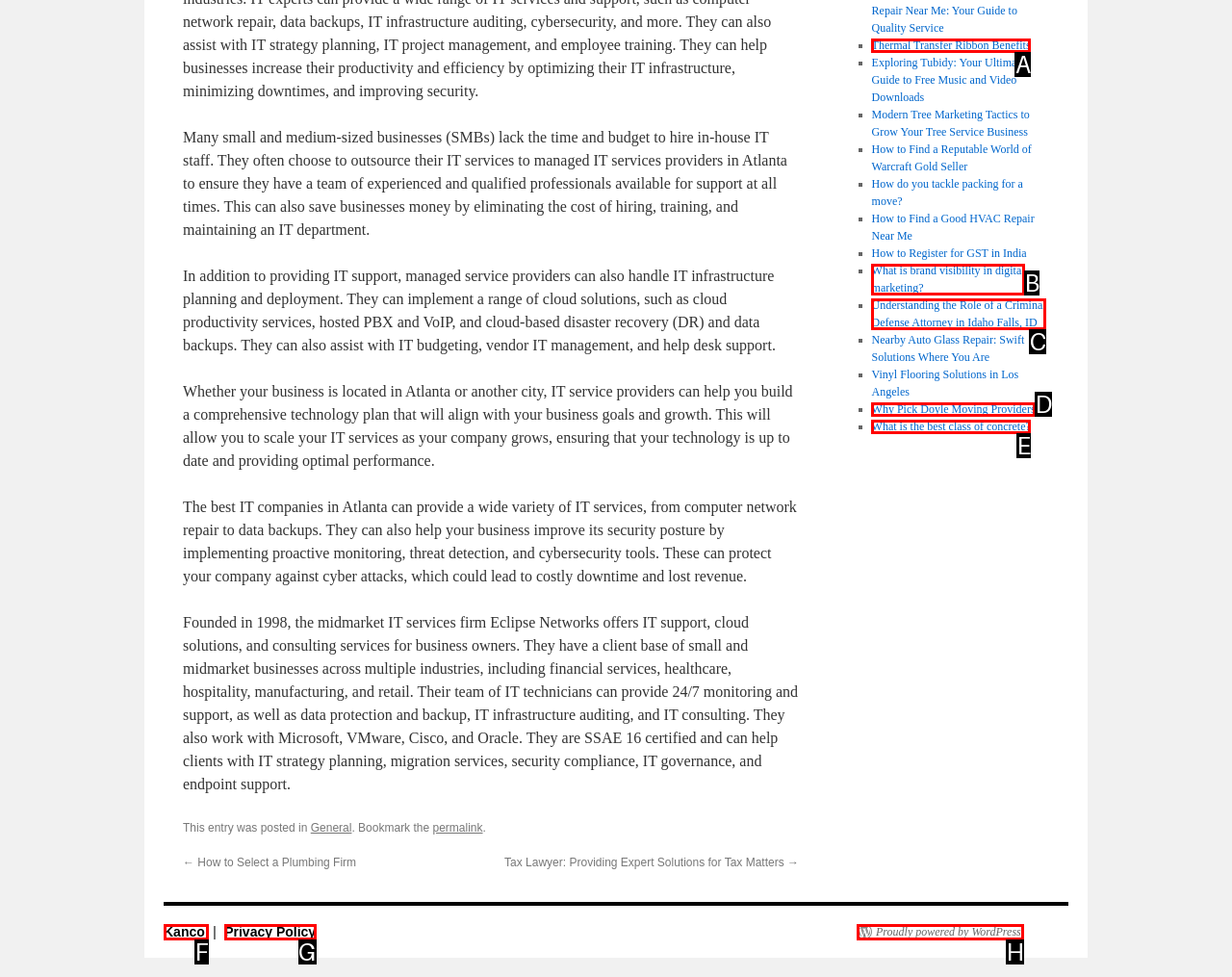Select the letter from the given choices that aligns best with the description: Why Pick Doyle Moving Providers. Reply with the specific letter only.

D